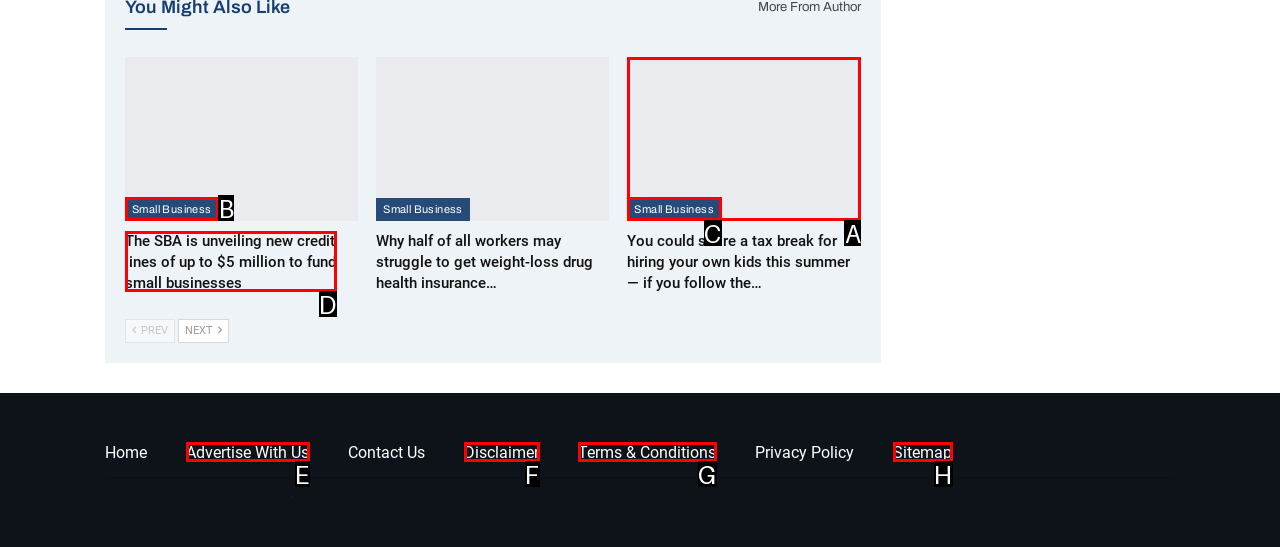Select the HTML element that matches the description: Advertise with us. Provide the letter of the chosen option as your answer.

E